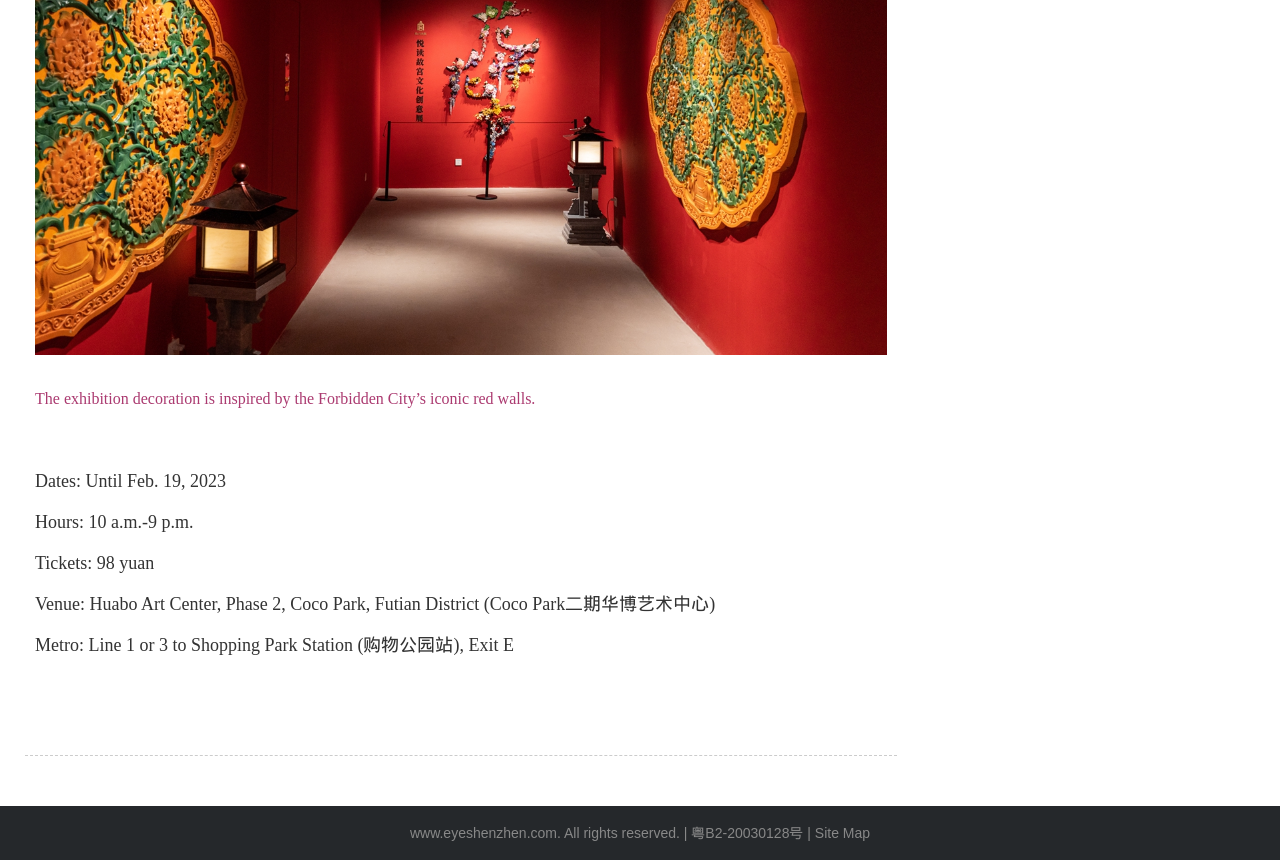Respond with a single word or phrase:
What is the nearest metro station to the exhibition venue?

Shopping Park Station